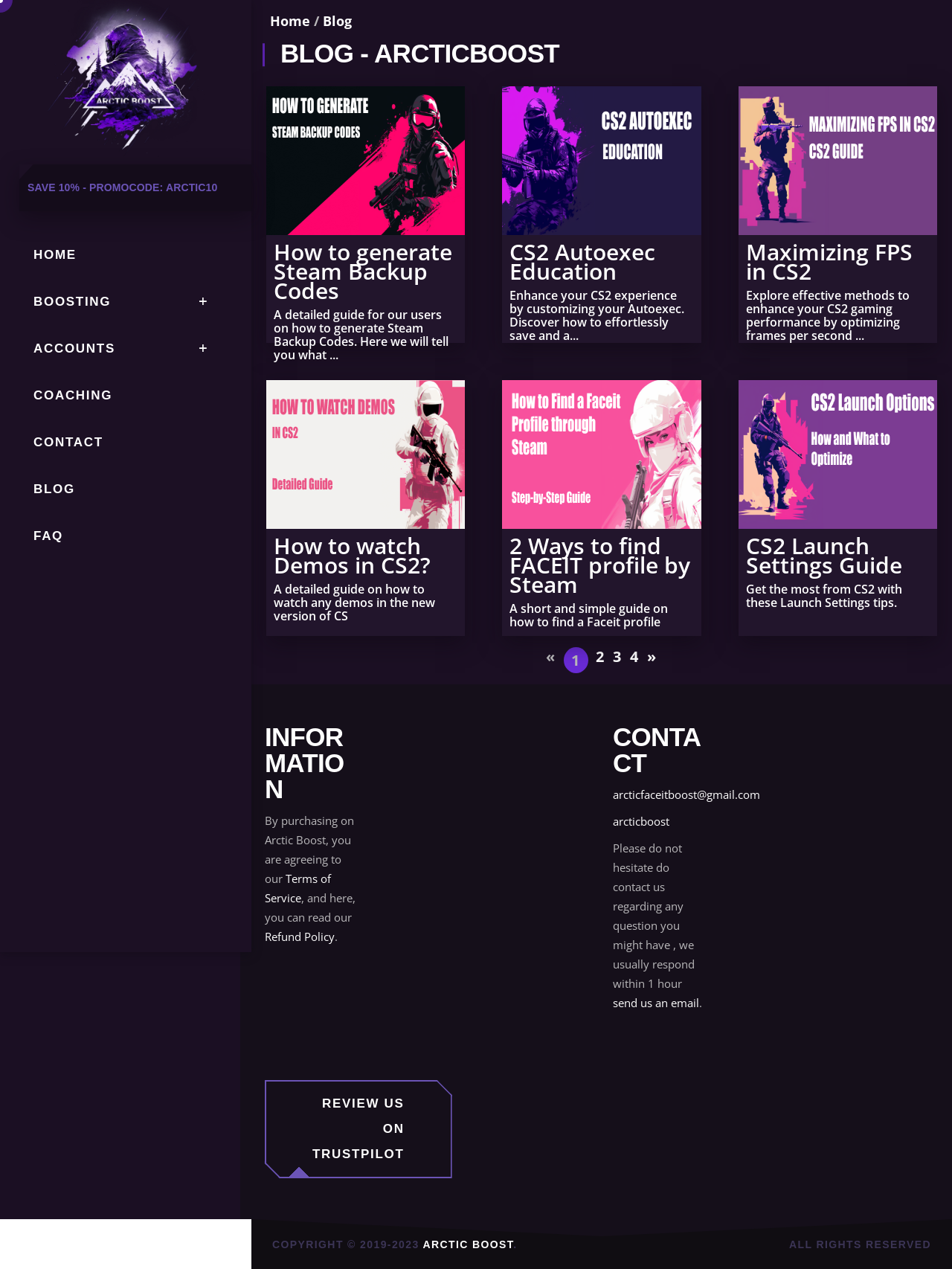Based on the provided description, "Terms of Service", find the bounding box of the corresponding UI element in the screenshot.

[0.278, 0.686, 0.348, 0.713]